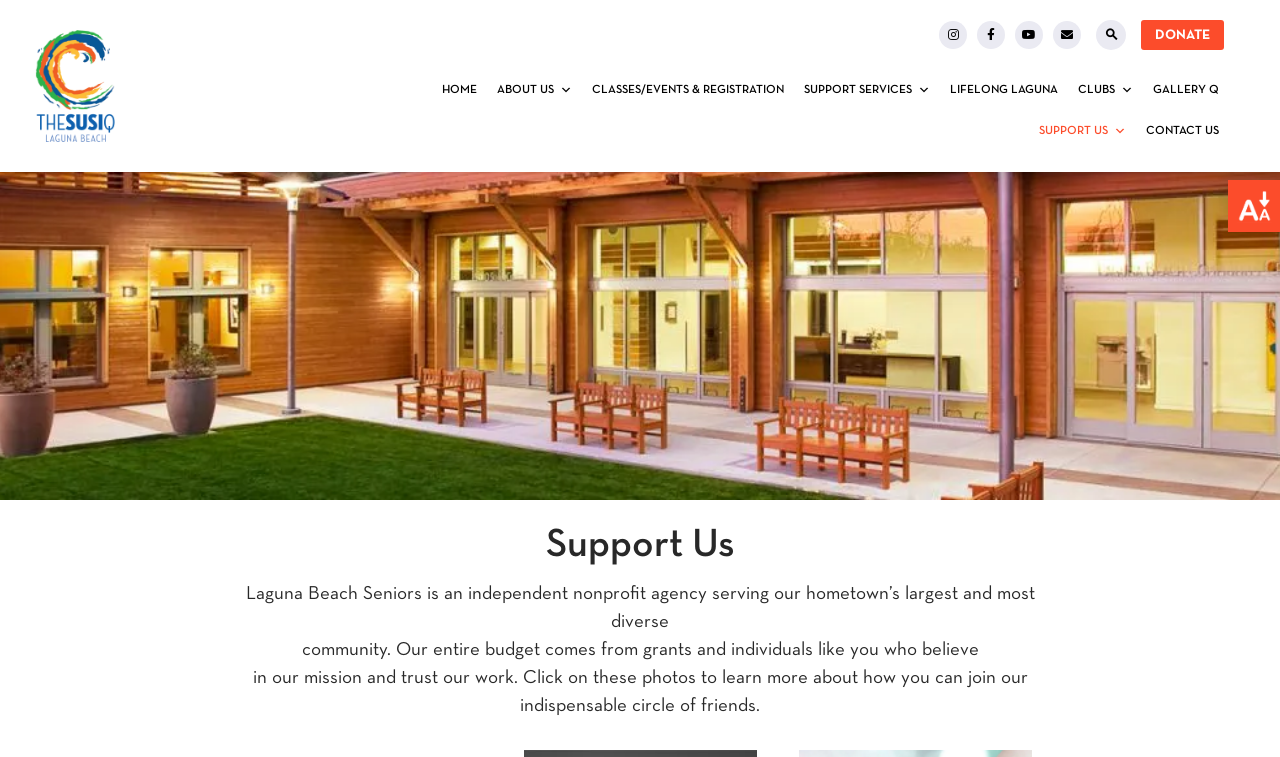Answer the question below using just one word or a short phrase: 
What is the purpose of the 'DONATE' button?

To donate to the organization